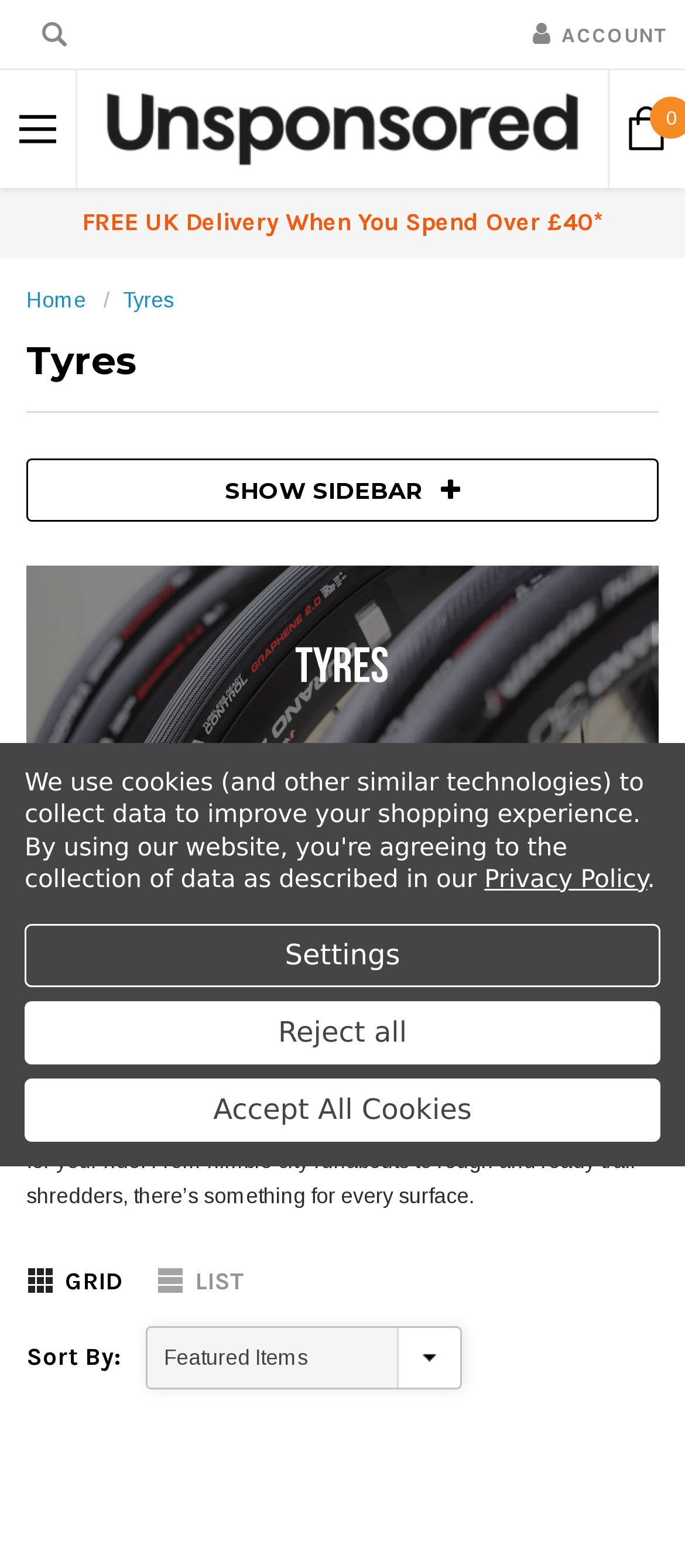Please locate the bounding box coordinates of the region I need to click to follow this instruction: "Click the ACCOUNT button".

[0.777, 0.015, 0.974, 0.03]